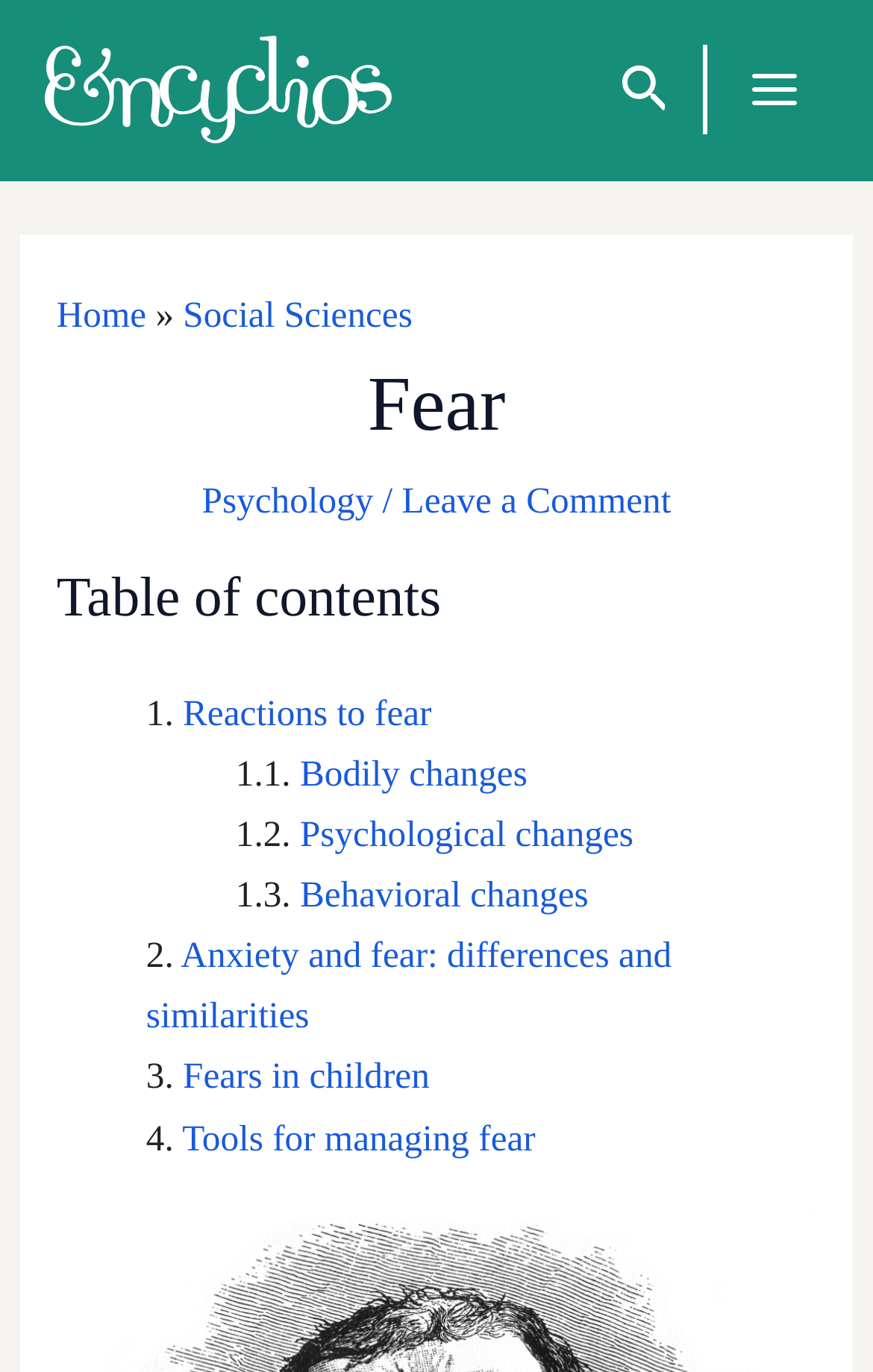Identify the bounding box for the UI element that is described as follows: "Home".

[0.065, 0.213, 0.168, 0.244]